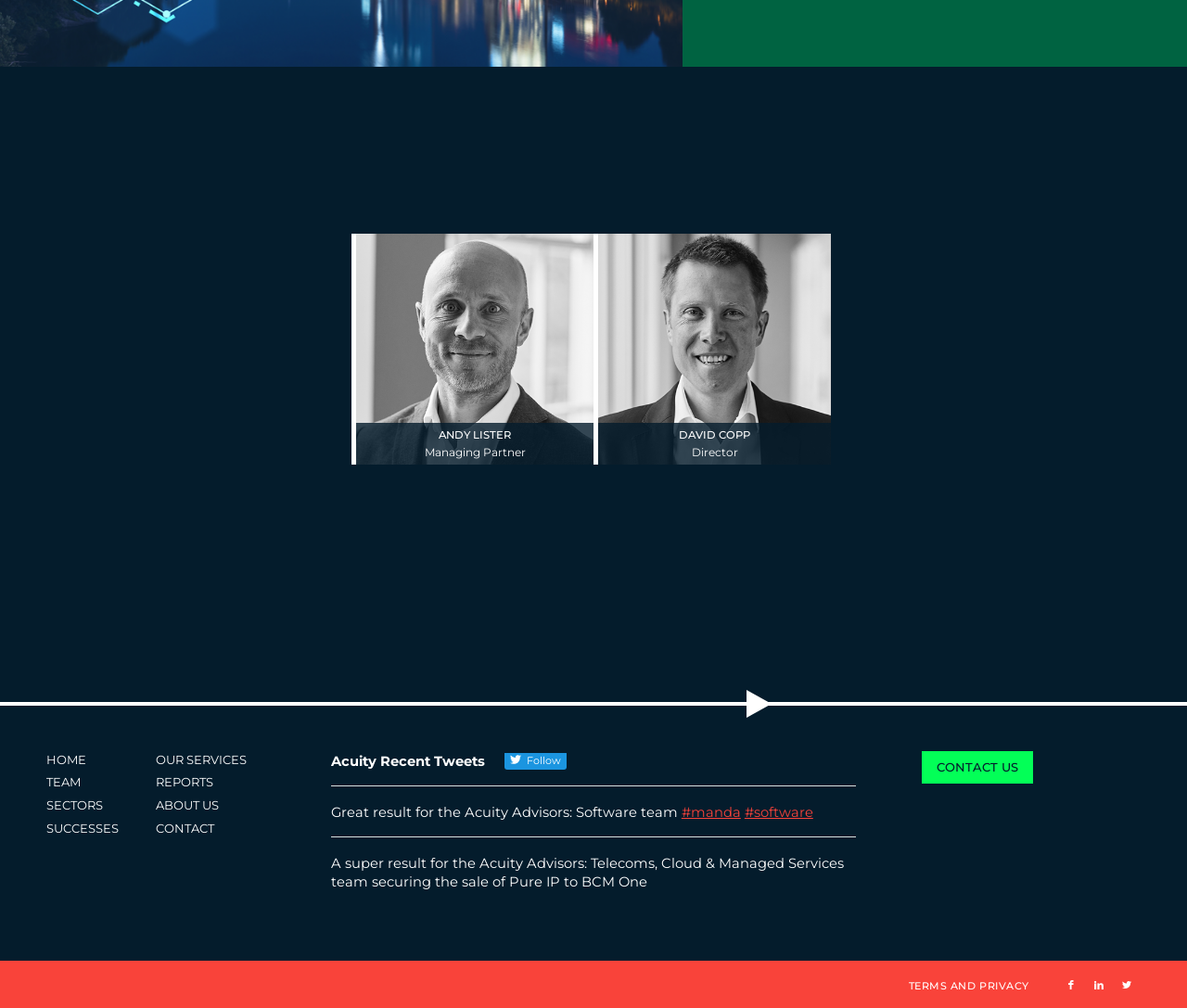With reference to the screenshot, provide a detailed response to the question below:
What is the title of the team members section?

The title of the team members section can be found at the top of the webpage, which is 'Team Members'.